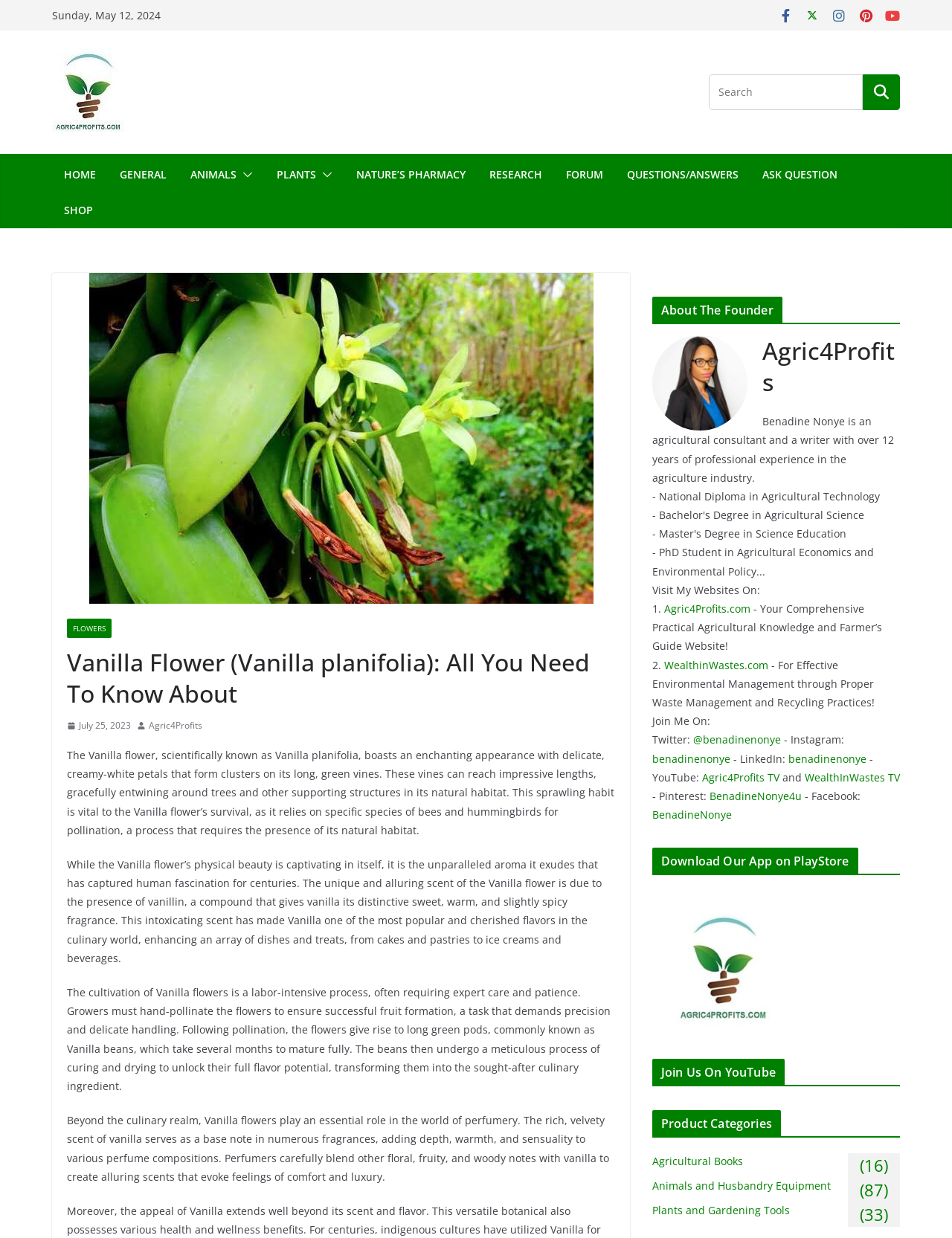Please identify the bounding box coordinates of the clickable region that I should interact with to perform the following instruction: "Search for something". The coordinates should be expressed as four float numbers between 0 and 1, i.e., [left, top, right, bottom].

[0.745, 0.06, 0.945, 0.089]